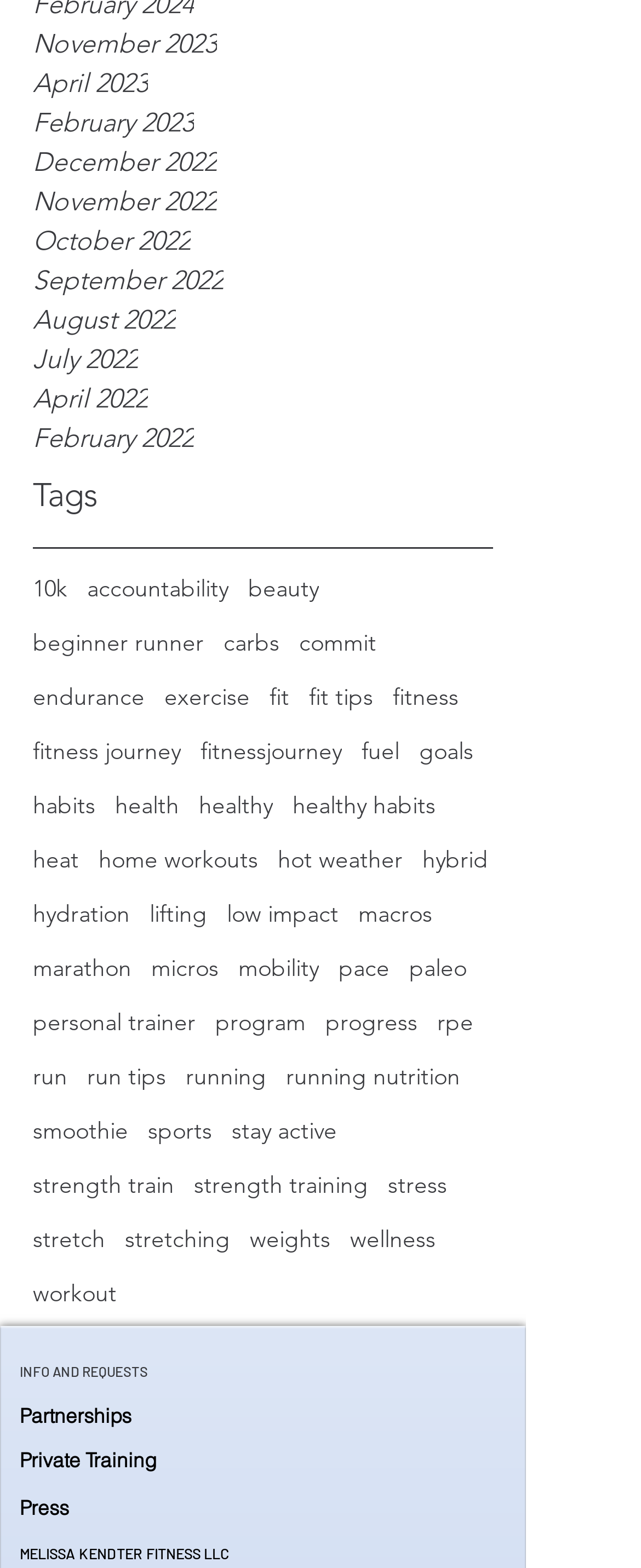Provide a brief response to the question below using a single word or phrase: 
What are the different sections on the webpage?

Tags, Partnerships, Private Training, Press